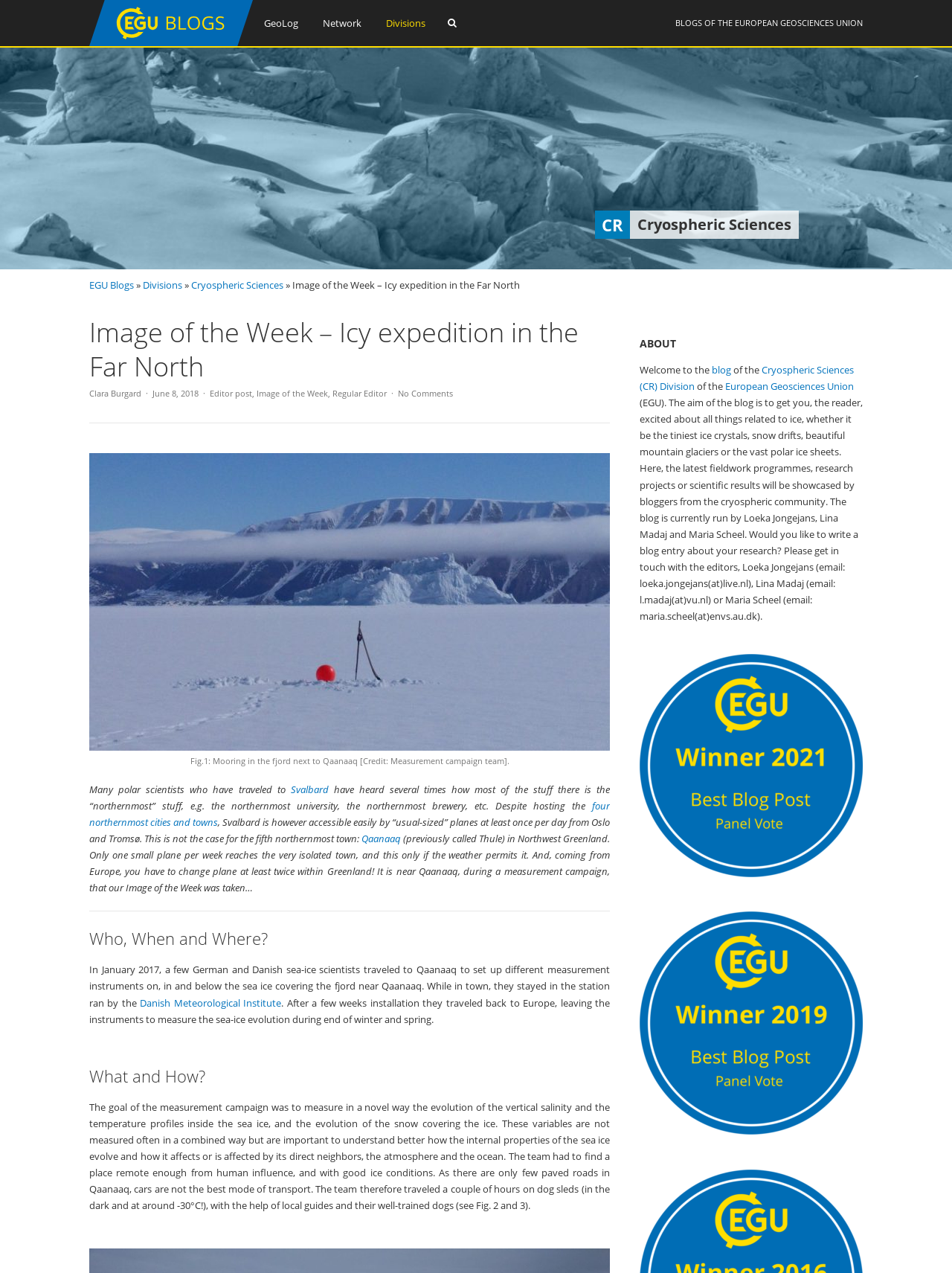Based on the element description: "Qaanaaq", identify the UI element and provide its bounding box coordinates. Use four float numbers between 0 and 1, [left, top, right, bottom].

[0.38, 0.653, 0.421, 0.664]